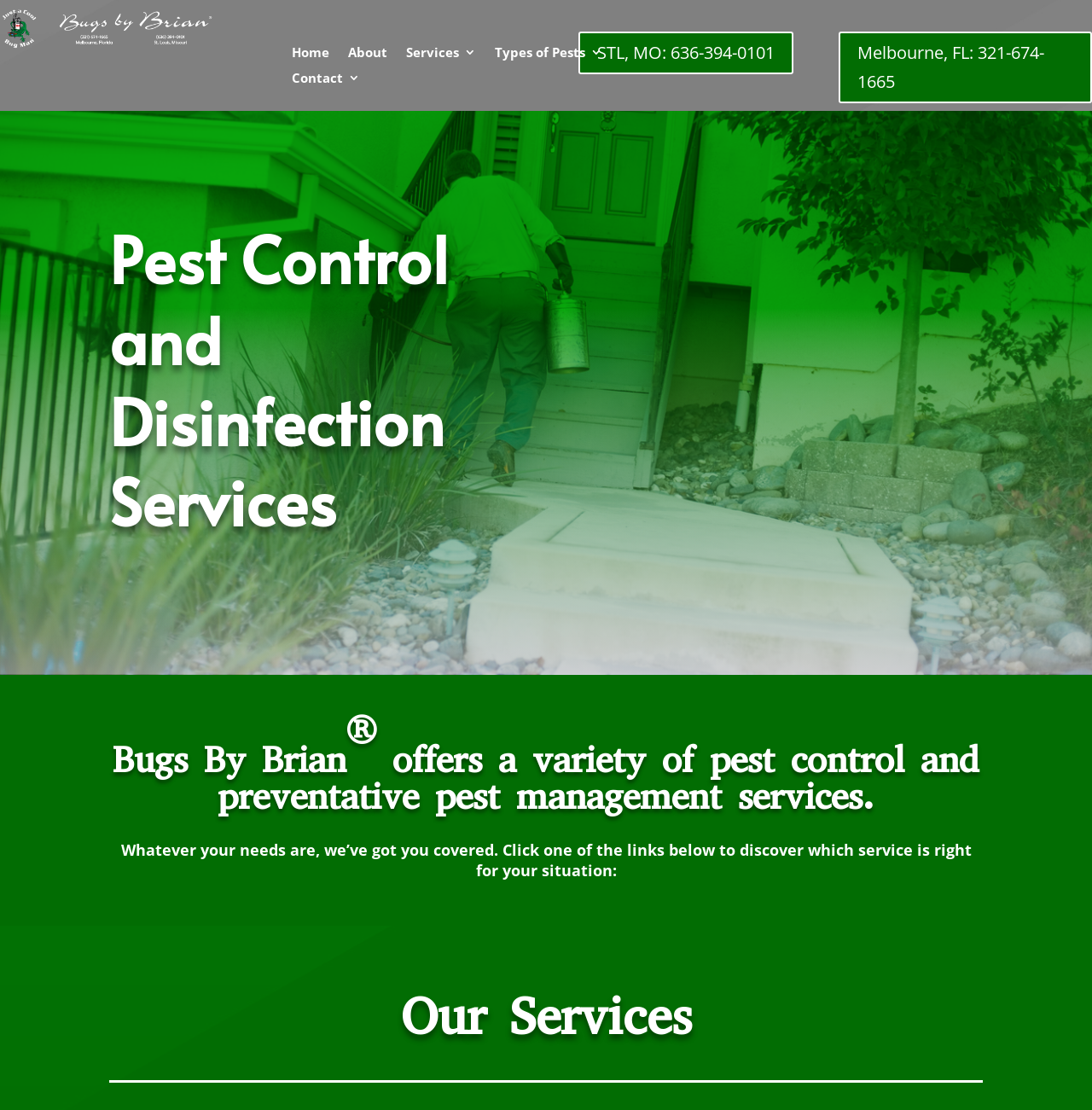What is the main service offered?
Please answer the question with a detailed response using the information from the screenshot.

The main service offered can be inferred from the heading 'Pest Control and Disinfection Services' and also from the description 'Bugs By Brian offers a variety of pest control and preventative pest management services'.